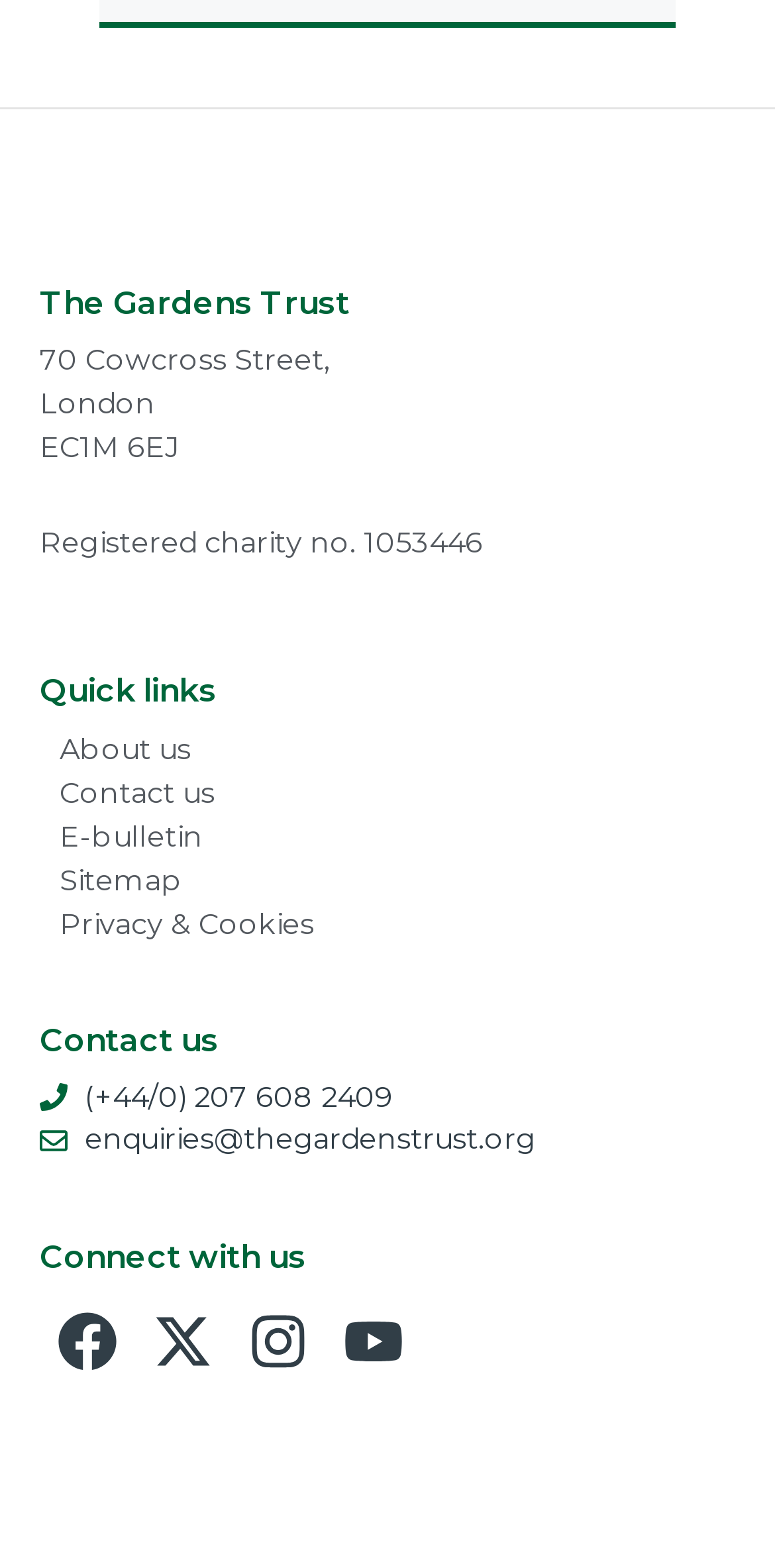Pinpoint the bounding box coordinates of the area that should be clicked to complete the following instruction: "Click on About us". The coordinates must be given as four float numbers between 0 and 1, i.e., [left, top, right, bottom].

[0.051, 0.463, 0.431, 0.491]